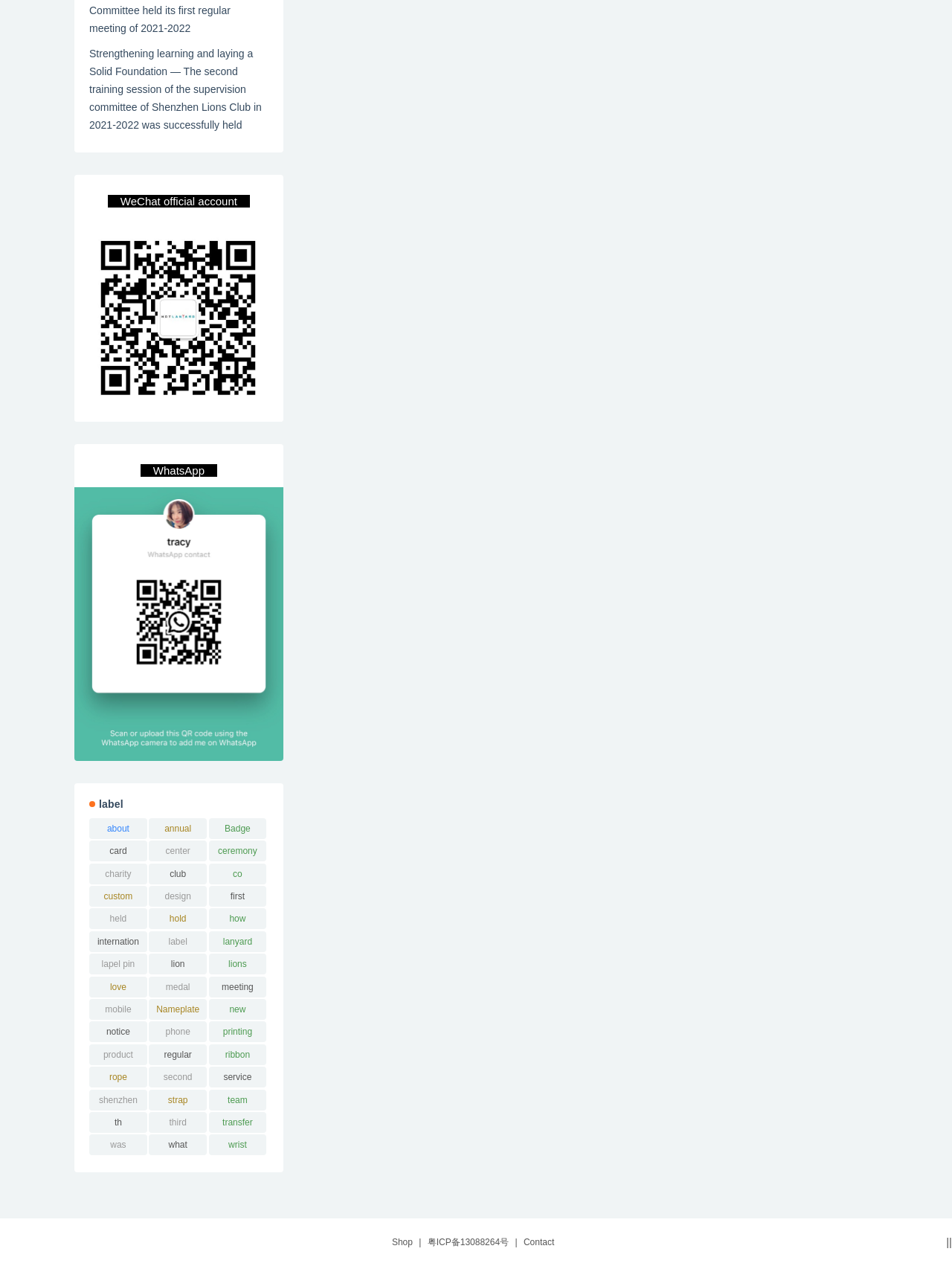What is the topic of the webpage?
Answer the question with detailed information derived from the image.

Based on the links and text on the webpage, it appears to be related to the Lions Club, a service organization. The links have keywords such as 'Lions', 'Shenzhen', 'club', and 'charity', which suggest that the webpage is about the Lions Club.